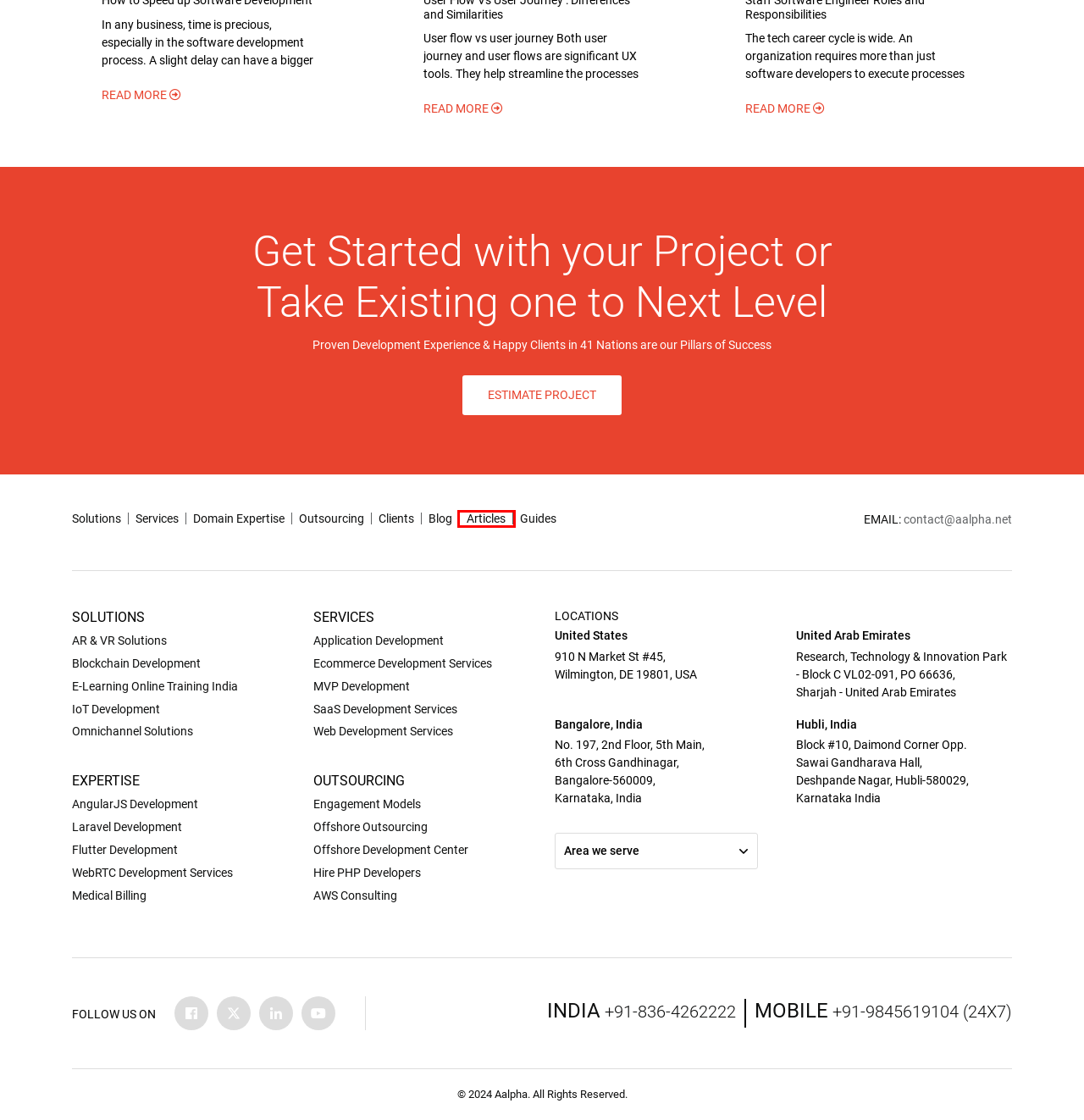Given a webpage screenshot featuring a red rectangle around a UI element, please determine the best description for the new webpage that appears after the element within the bounding box is clicked. The options are:
A. Business Process Automation Company : Aalpha
B. Flutter App Development Company India
C. Guides
D. IoT Development Company in India, Hire IoT Developers : Aalpha
E. Medical Billing Company in India, Outsource Medical Billing
F. Articles
G. AngularJS Development Company India, Hire AngularJS Developers India
H. Hire PHP Developers India, Remote PHP developers, Offshore PHP developers

F